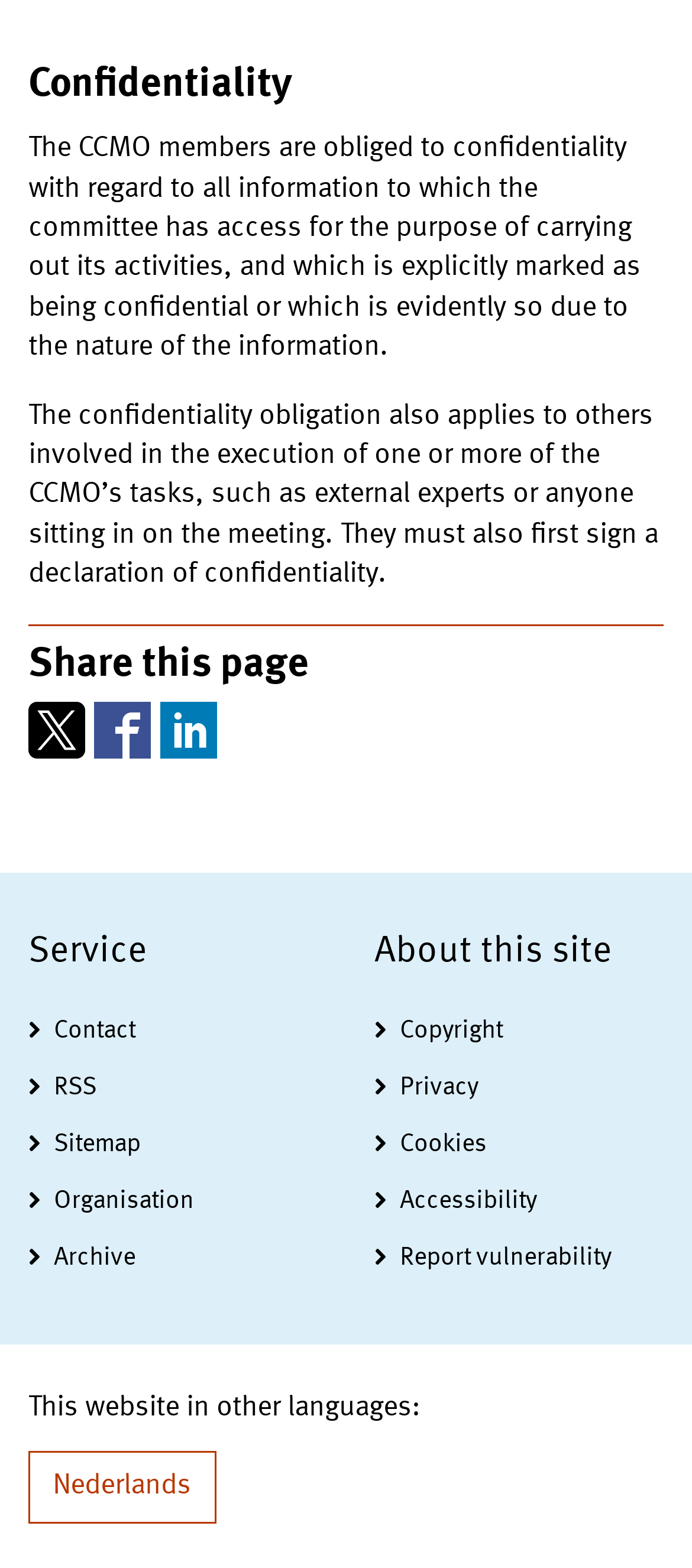Locate the UI element described as follows: "Report vulnerability". Return the bounding box coordinates as four float numbers between 0 and 1 in the order [left, top, right, bottom].

[0.541, 0.785, 0.959, 0.821]